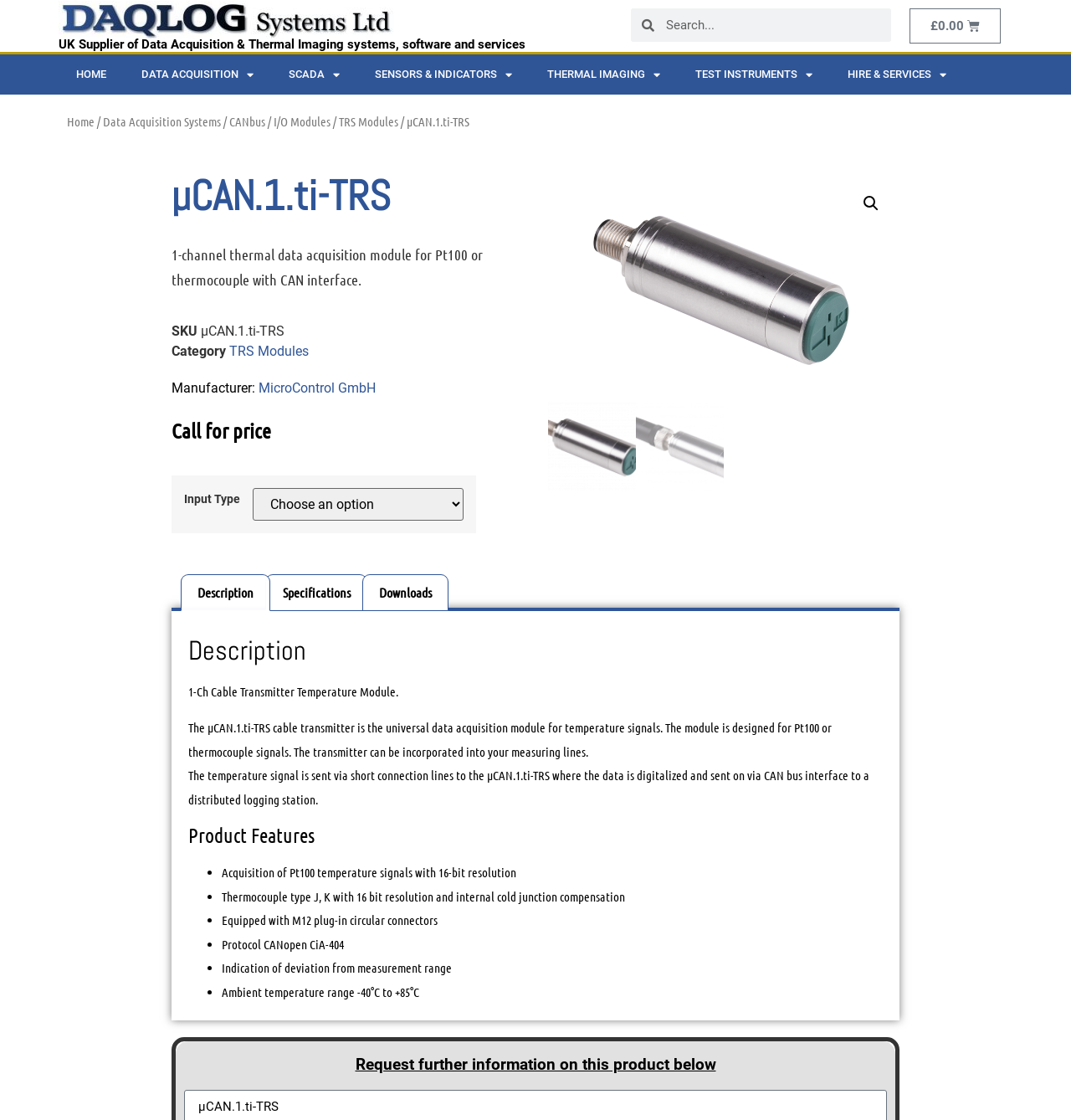Find the bounding box coordinates of the clickable area that will achieve the following instruction: "Search for products".

[0.589, 0.007, 0.832, 0.037]